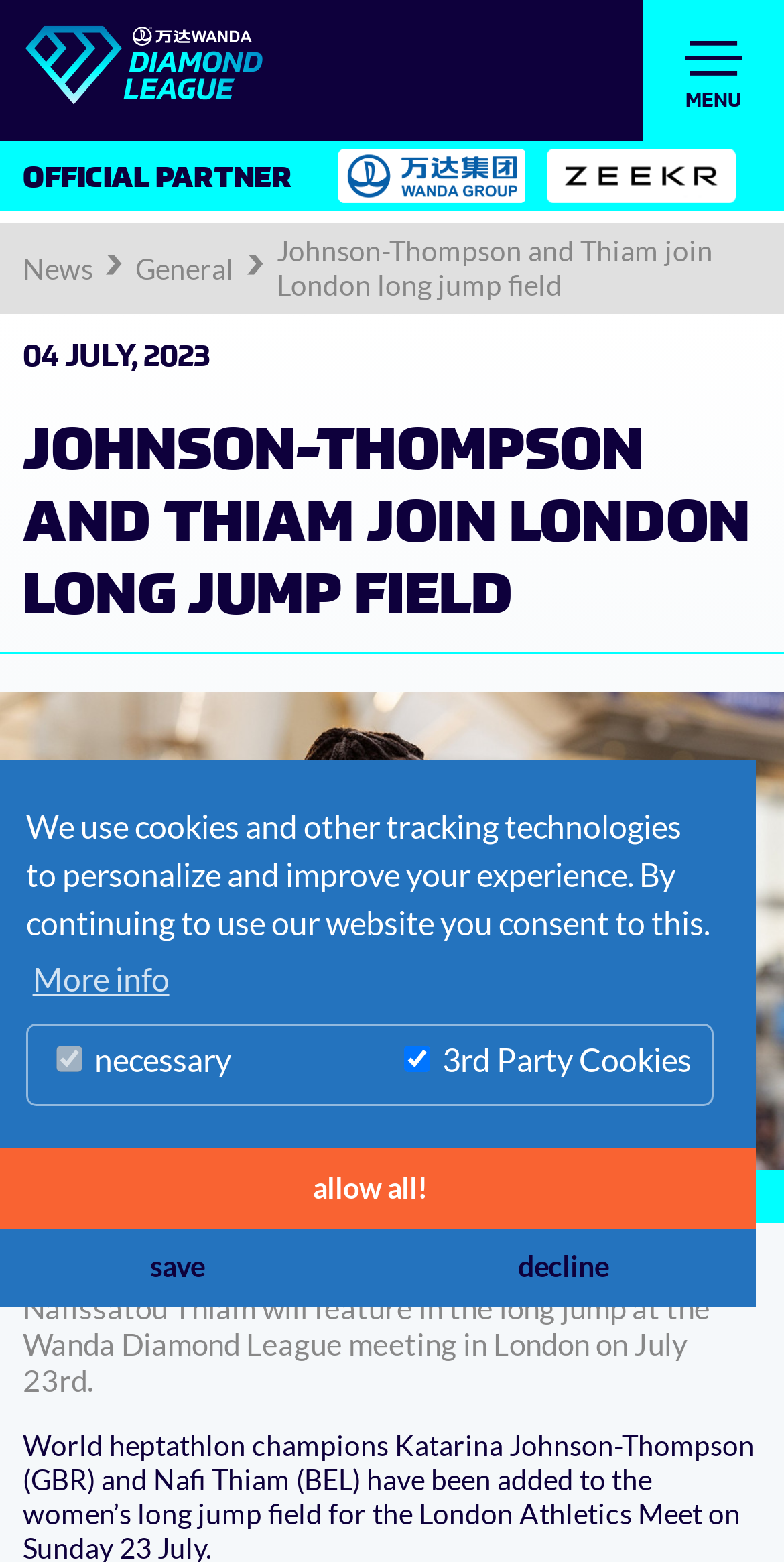Give a short answer to this question using one word or a phrase:
What is the type of event that Katharina Johnson-Thompson and Nafissatou Thiam will participate in?

Long jump